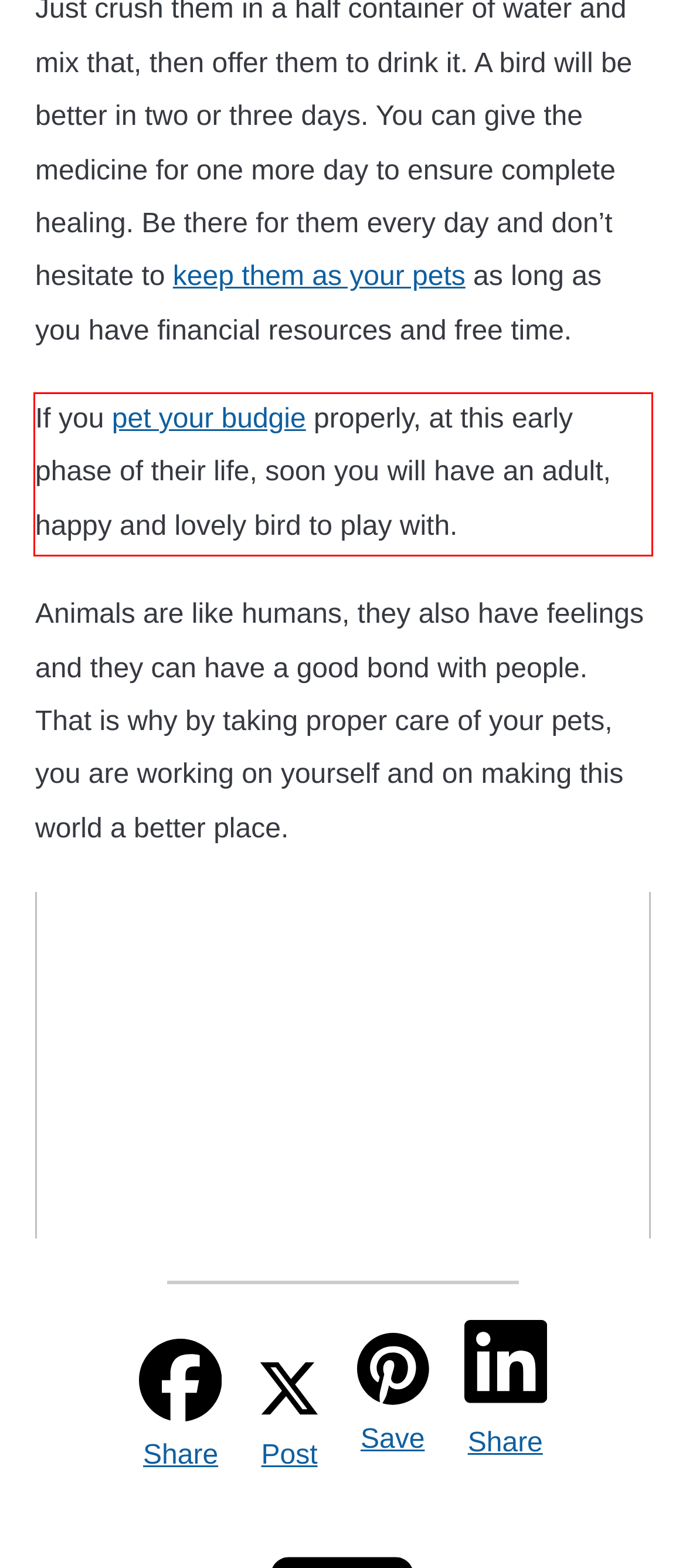You have a screenshot of a webpage with a red bounding box. Use OCR to generate the text contained within this red rectangle.

If you pet your budgie properly, at this early phase of their life, soon you will have an adult, happy and lovely bird to play with.